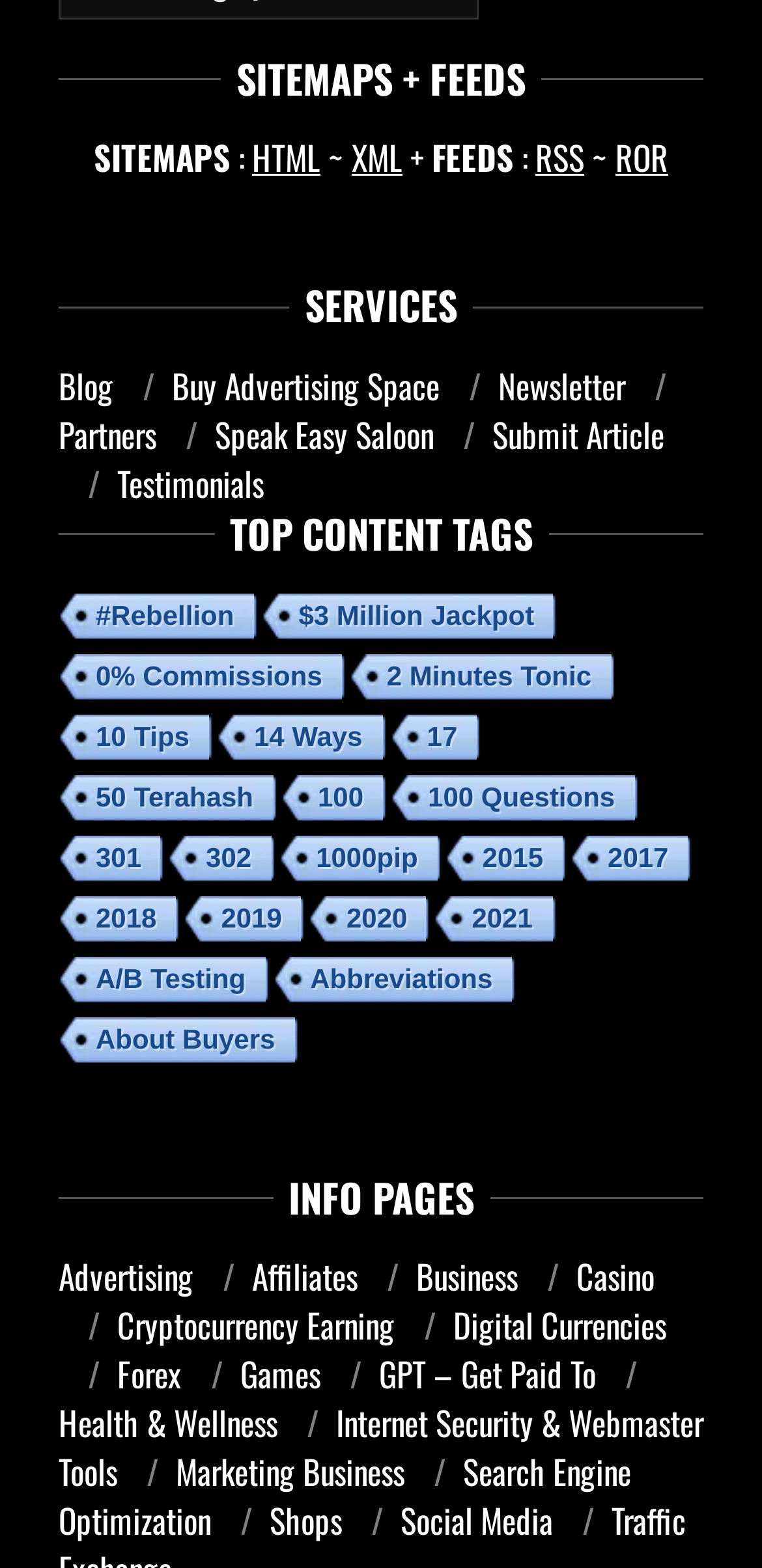What services are offered by the website?
Answer the question with detailed information derived from the image.

The webpage has a section titled 'SERVICES' which lists various services offered by the website, including Blog, Advertising, Newsletter, Partners, and more. These services can be accessed by clicking on the corresponding links.